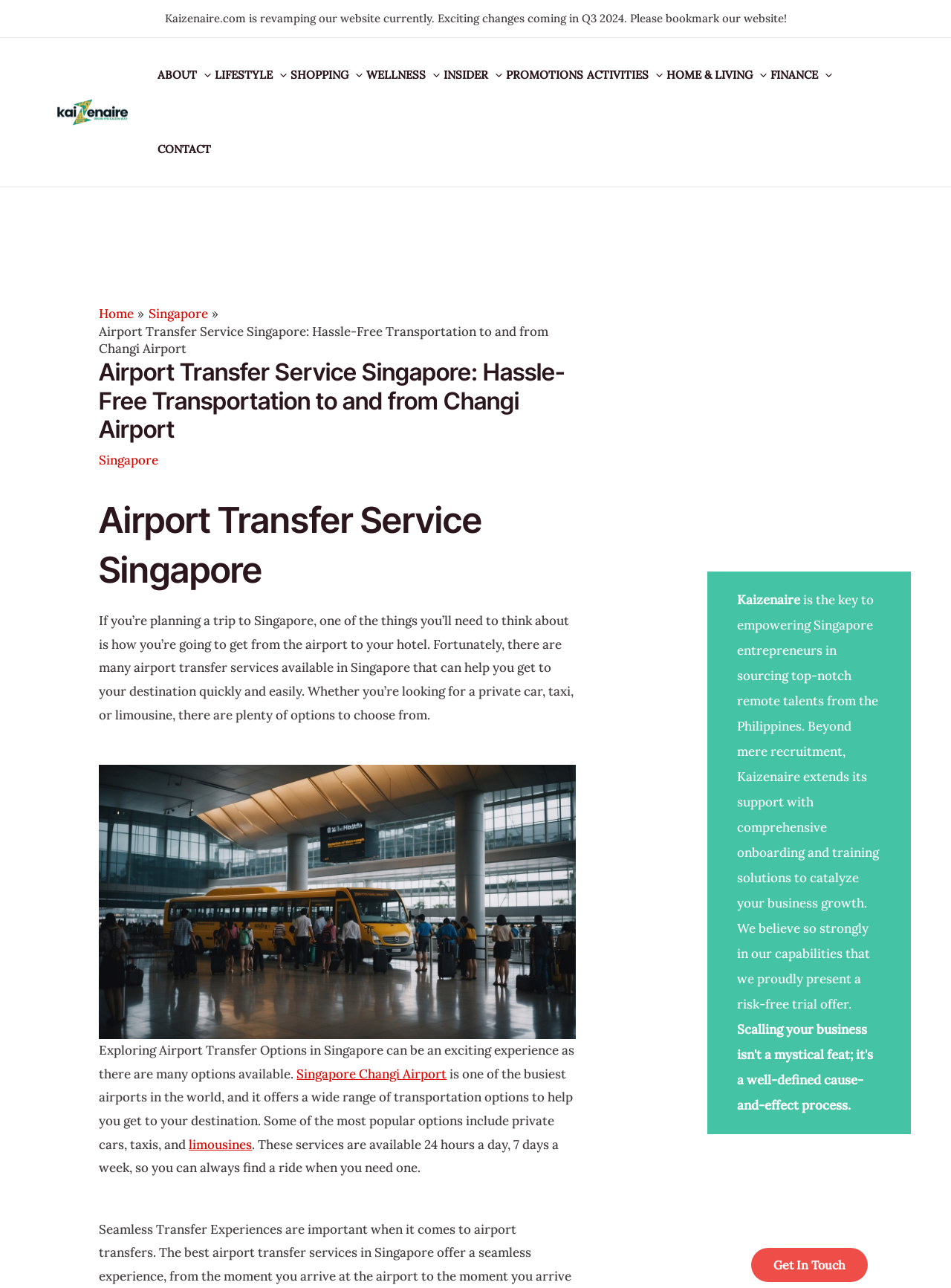Please specify the bounding box coordinates of the region to click in order to perform the following instruction: "Visit the 'Contact Us' page".

None